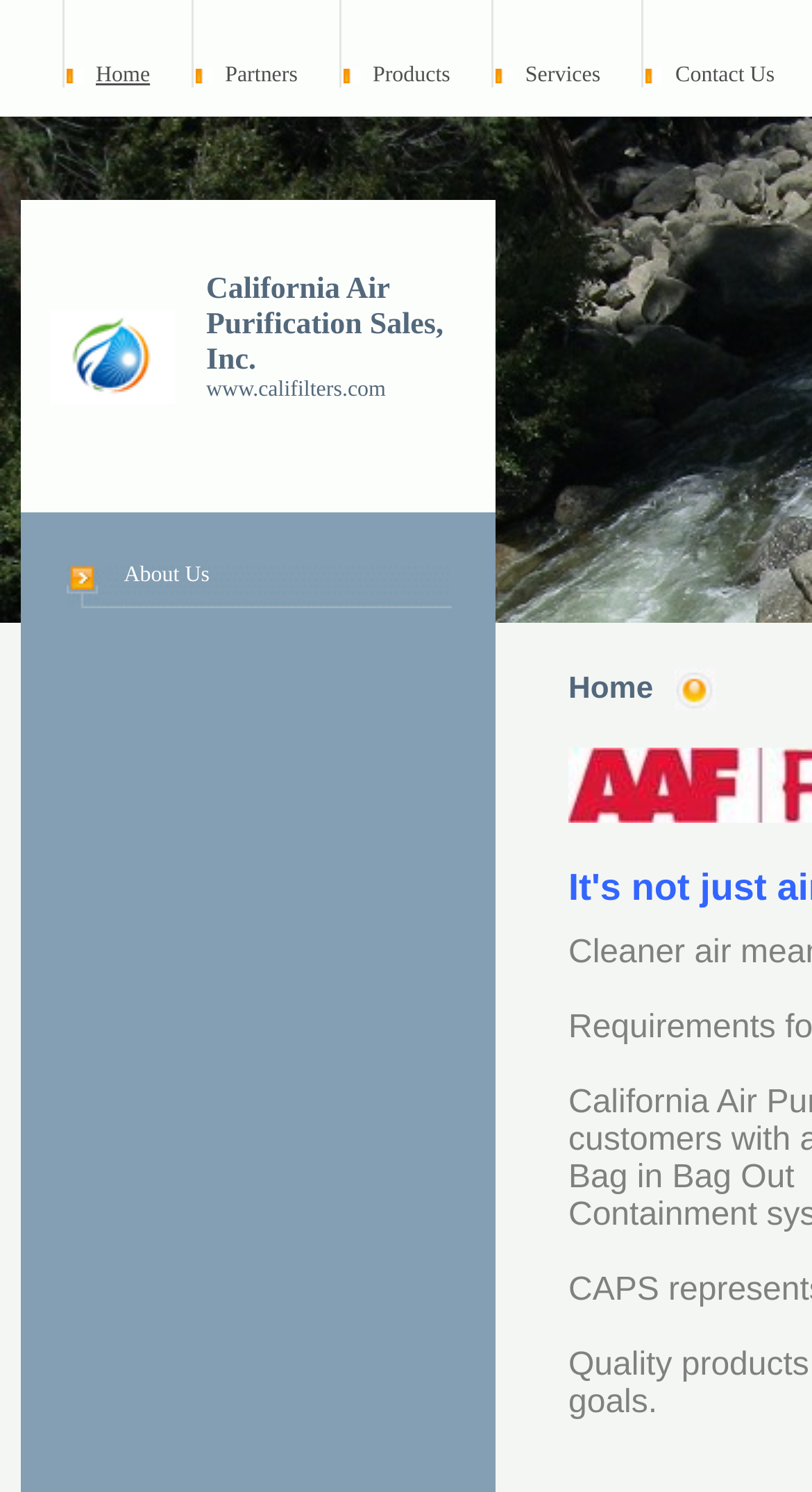Provide the bounding box for the UI element matching this description: "Contact Us".

[0.832, 0.043, 0.954, 0.059]